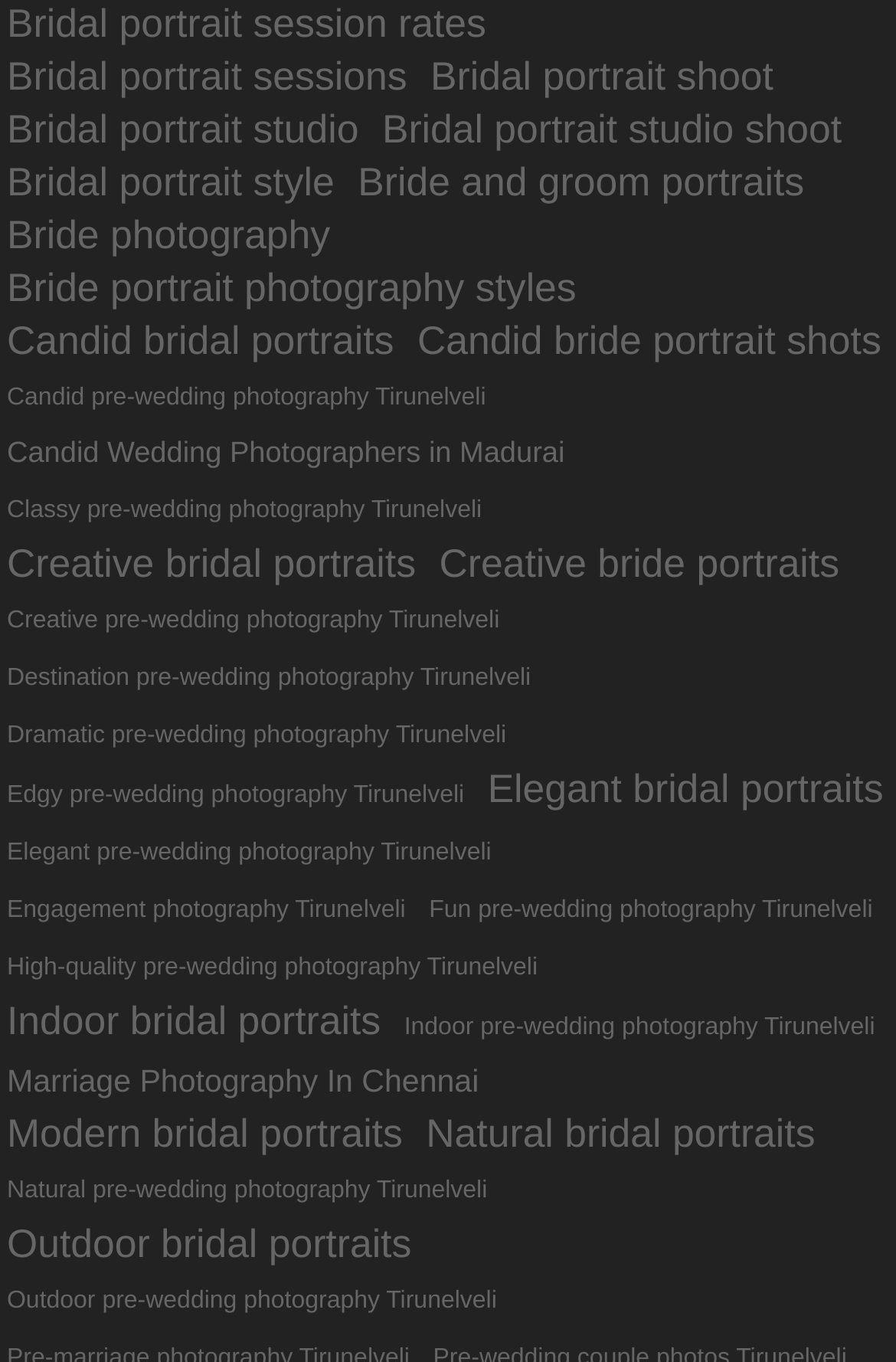Please identify the bounding box coordinates of the region to click in order to complete the given instruction: "View Bridal portrait sessions". The coordinates should be four float numbers between 0 and 1, i.e., [left, top, right, bottom].

[0.0, 0.039, 0.462, 0.074]